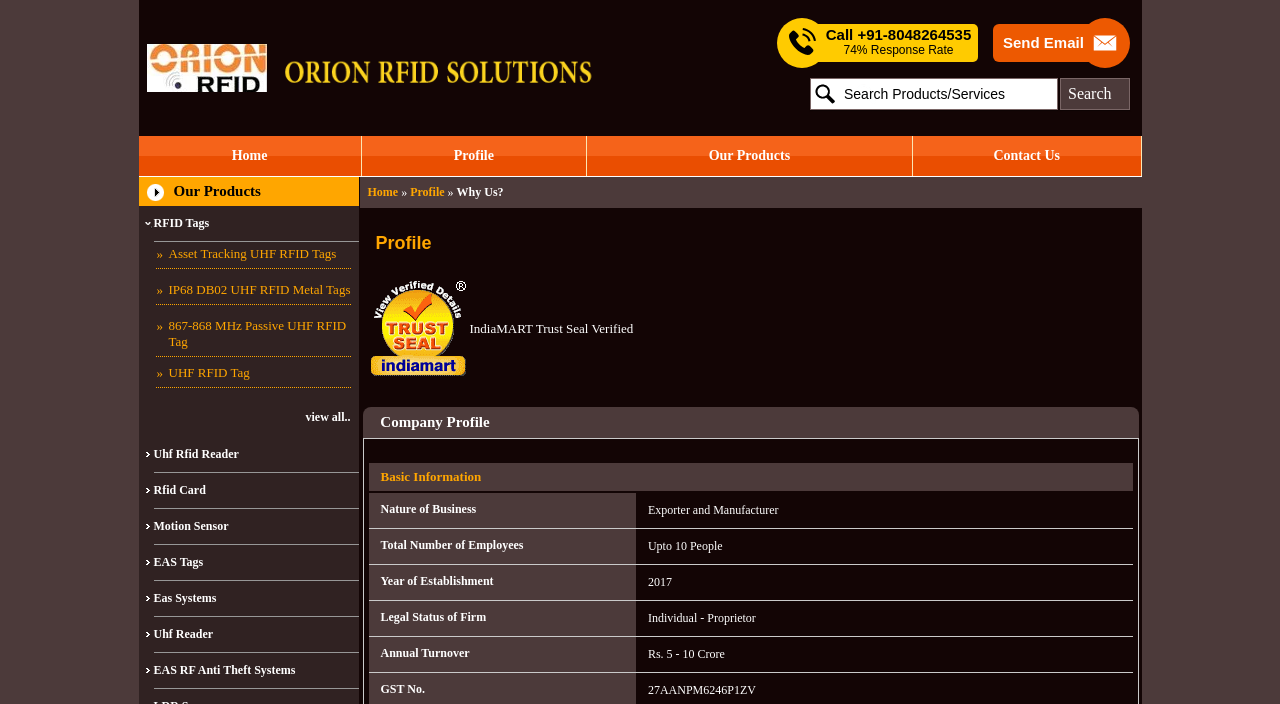Give a succinct answer to this question in a single word or phrase: 
What is the response rate?

74%